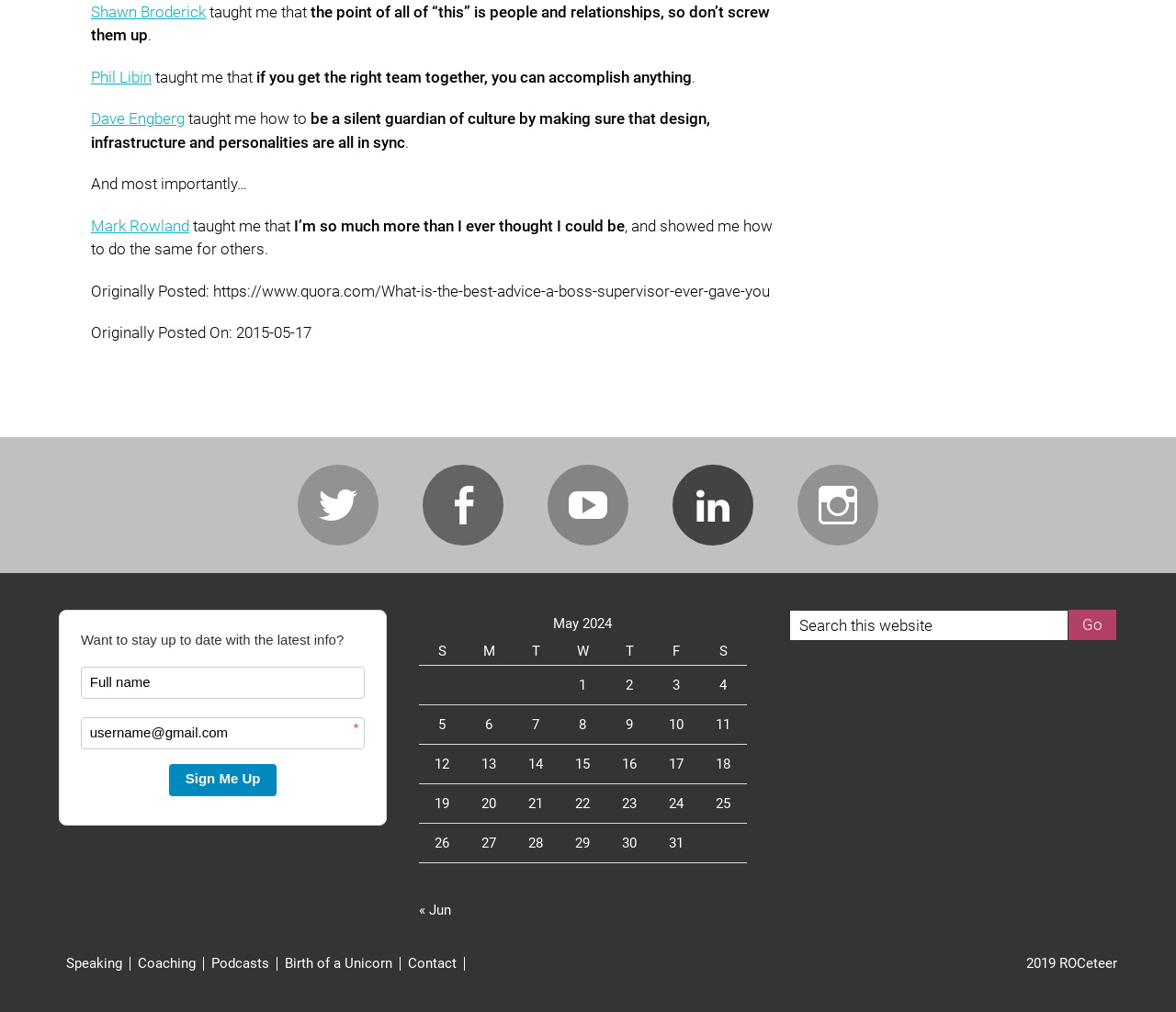Give the bounding box coordinates for the element described as: "Sign Me Up".

[0.144, 0.755, 0.235, 0.786]